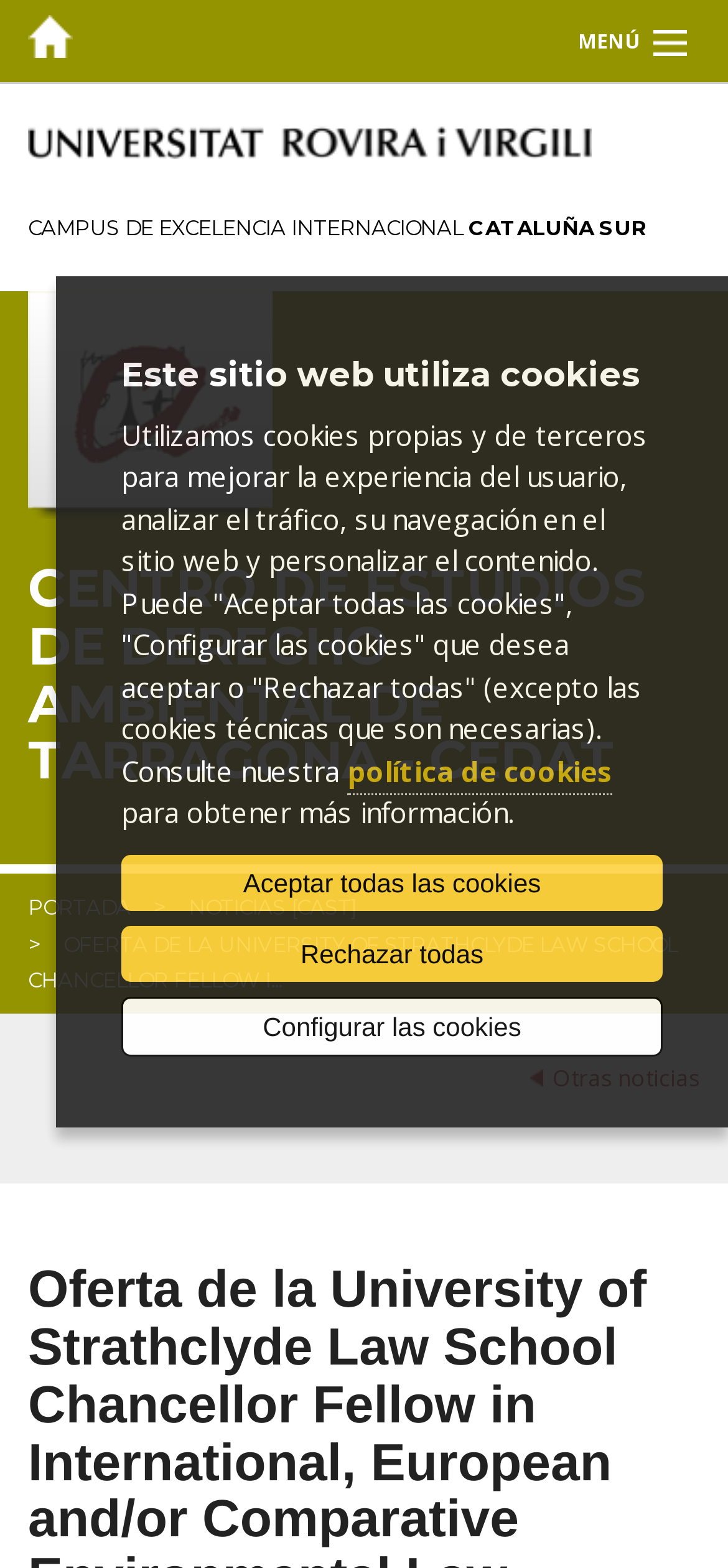Create a detailed summary of all the visual and textual information on the webpage.

The webpage is about the Centro de Estudios de Derecho Ambiental de Tarragona (CEDAT) at the Universitat Rovira i Virgili. At the top left, there is a logo of CEDAT, an image with a link to the CEDAT website. Next to it, there is a link to the MENÚ. 

On the top navigation bar, there are several links, including EL CEDAT, Inicio, Presentación, Consejo de dirección, Miembros, Personal investigador, Reglamento, FORMACIÓN, INVESTIGACIÓN Y TRANSFERENCIA, PUBLICACIONES, COLABORA, and BLOG. 

Below the navigation bar, there is a section with links to Universitat Rovira i Virgili and CAMPUS DE EXCELENCIA INTERNACIONAL CATALUÑA SUR, accompanied by their respective logos. 

The main content of the webpage is about an offer from the University of Strathclyde Law School Chancellor Fellow in International, European and/or Comparative Environmental Law. The title of the offer is displayed prominently, followed by a link to Otras noticias (Other news) at the bottom right. 

On the right side of the webpage, there are three buttons: Aceptar todas las cookies (Accept all cookies), Rechazar todas (Reject all), and Configurar las cookies (Configure cookies), accompanied by a text explaining the use of cookies on the website and a link to the política de cookies (cookie policy).